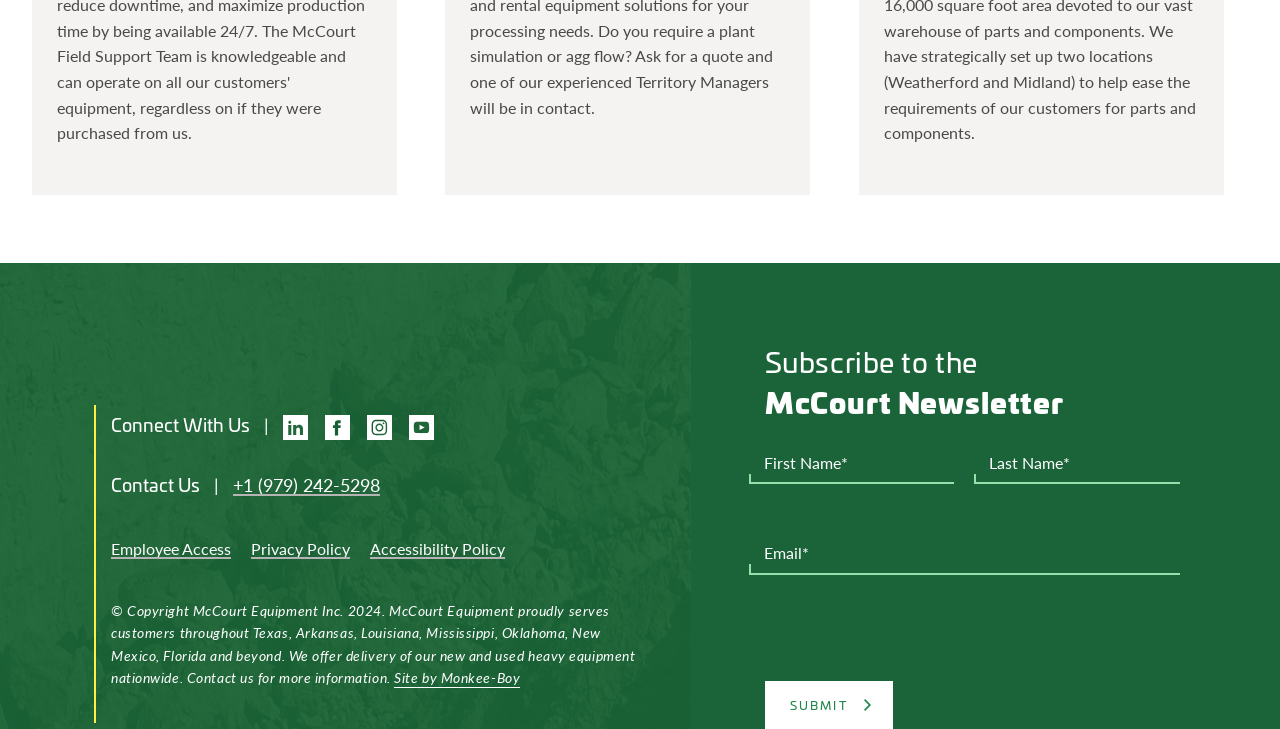What social media platforms are listed?
Based on the visual details in the image, please answer the question thoroughly.

I found the links to social media platforms in the top section of the webpage, which are LinkedIn, Facebook, Instagram, and YouTube.